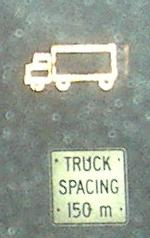What are the dominant colors of the sign?
Provide a detailed and well-explained answer to the question.

The dominant colors of the sign can be identified by analyzing the description of the sign's appearance, which states that the background appears to be dark, enhancing the visibility of the sign's white and gold colors. This suggests that the sign's design features a prominent use of white and gold colors.